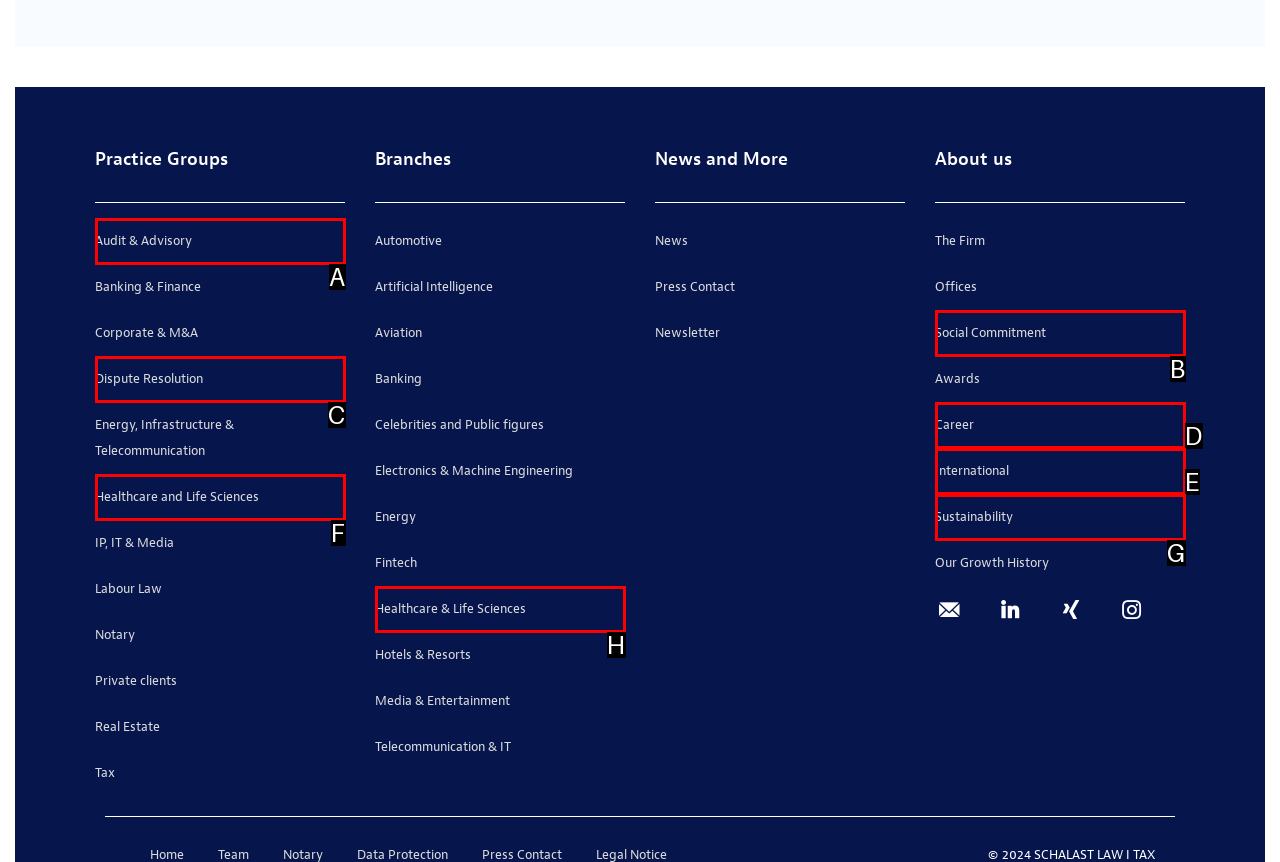Which option best describes: Sustainability
Respond with the letter of the appropriate choice.

G